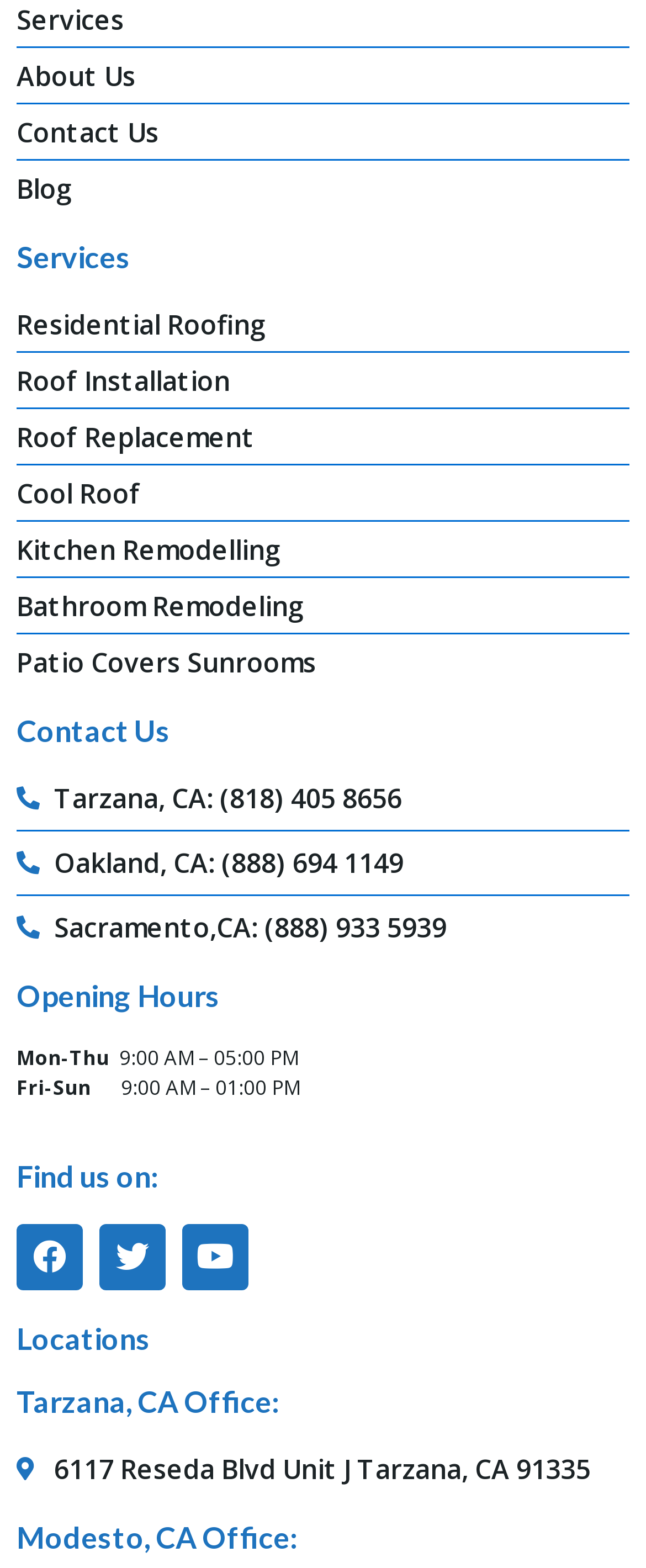Identify the bounding box coordinates for the element that needs to be clicked to fulfill this instruction: "View Residential Roofing". Provide the coordinates in the format of four float numbers between 0 and 1: [left, top, right, bottom].

[0.026, 0.195, 0.974, 0.22]